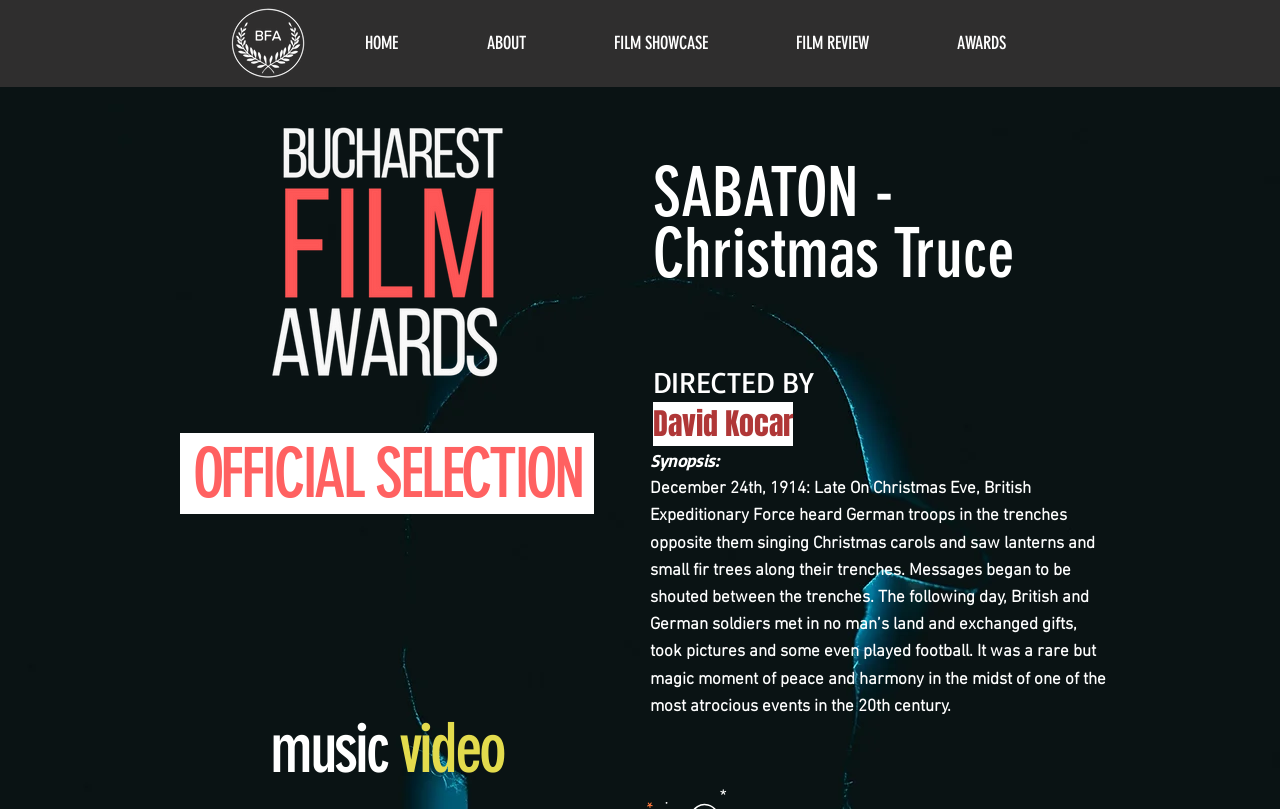Provide a brief response to the question using a single word or phrase: 
What is the type of content showcased?

music video